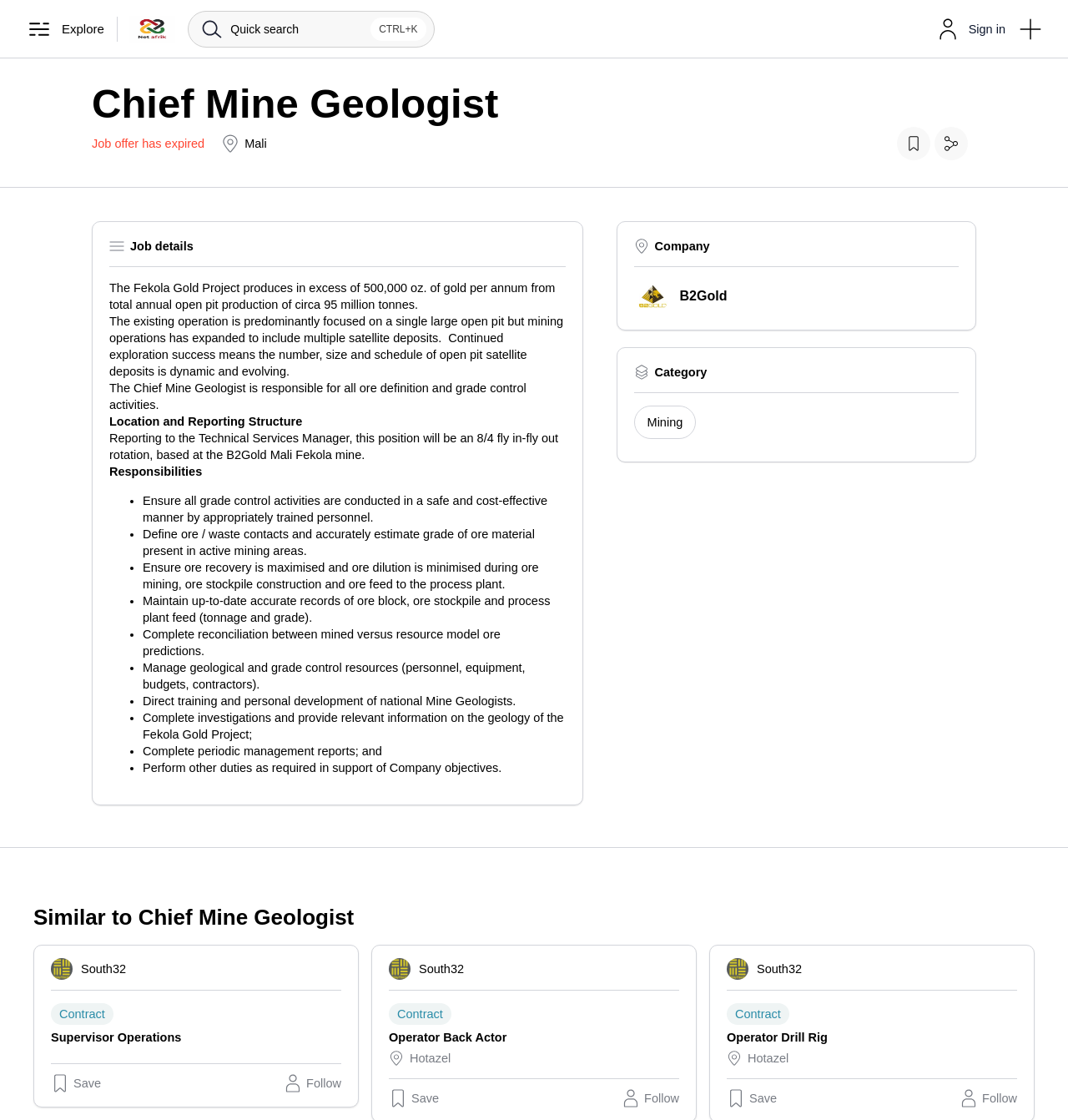Summarize the contents and layout of the webpage in detail.

The webpage is about a job posting for a Chief Mine Geologist position. At the top of the page, there is a logo image on the left, followed by a "Explore" text, and then a search bar with a "Quick search" label and a "CTRL+K" shortcut. On the right side, there is a "Sign in" link and a button with an image.

Below the top section, there is a heading that reads "Chief Mine Geologist" in a larger font. Underneath, there is a notice that the job offer has expired. To the right of the notice, there is a "Mali" label, indicating the location of the job.

The main content of the page is divided into sections. The first section describes the job details, including the job title, location, and a brief overview of the Fekola Gold Project. The project produces over 500,000 oz of gold per annum from open pit production.

The next section outlines the responsibilities of the Chief Mine Geologist, which include ensuring grade control activities are conducted safely and cost-effectively, defining ore/waste contacts, and maintaining accurate records of ore block, ore stockpile, and process plant feed.

Below the responsibilities section, there are several buttons and links, including a "Job details" button, a "B2Gold" logo, and a "Category" label with a "Mining" link.

Further down the page, there is a section titled "Similar to Chief Mine Geologist" with three job postings from South32, including Contract Supervisor Operations, Contract Operator Back Actor Hotazel, and Contract Operator Drill Rig Hotazel. Each job posting has a "Save" and "Follow" button with an image.

Overall, the webpage is a job posting for a Chief Mine Geologist position, with detailed job responsibilities and requirements, as well as similar job postings from other companies.